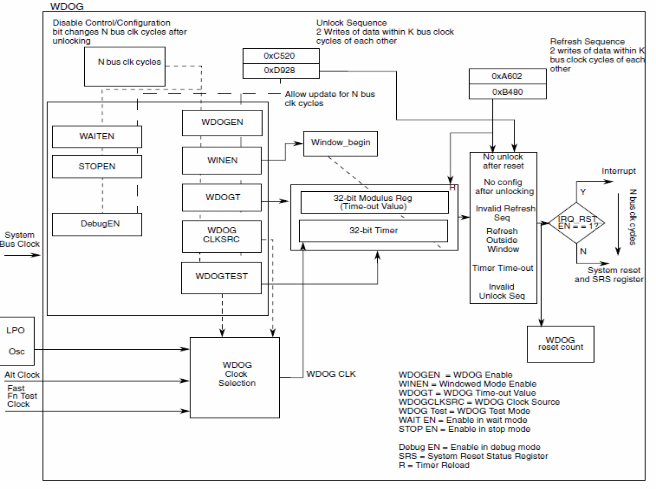What is the purpose of arrows in the diagram?
Provide a one-word or short-phrase answer based on the image.

Indicate data flow and decision points